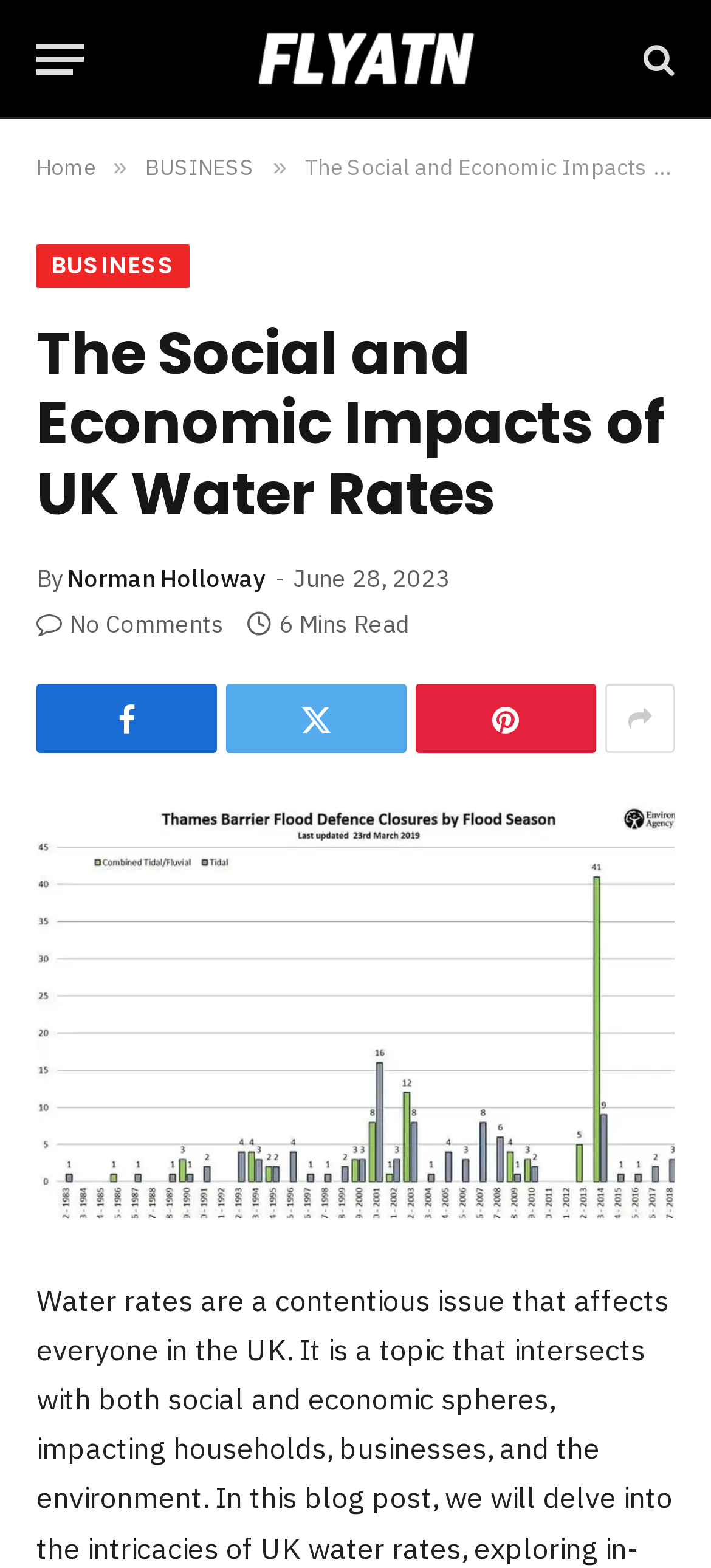Respond to the question with just a single word or phrase: 
What is the name of the website?

FlyAtn